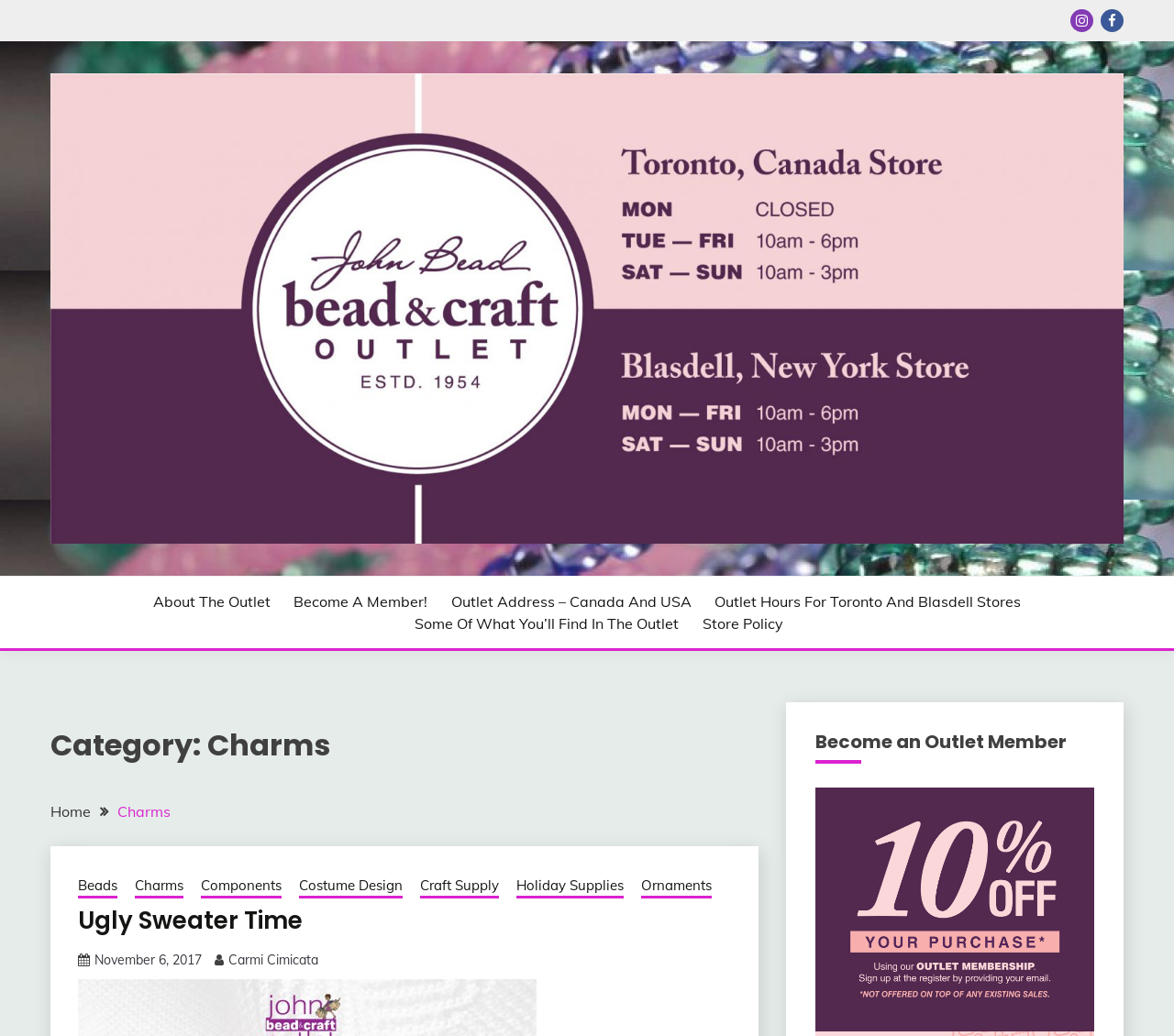Please find the bounding box coordinates of the clickable region needed to complete the following instruction: "View outlet hours". The bounding box coordinates must consist of four float numbers between 0 and 1, i.e., [left, top, right, bottom].

[0.609, 0.57, 0.87, 0.591]